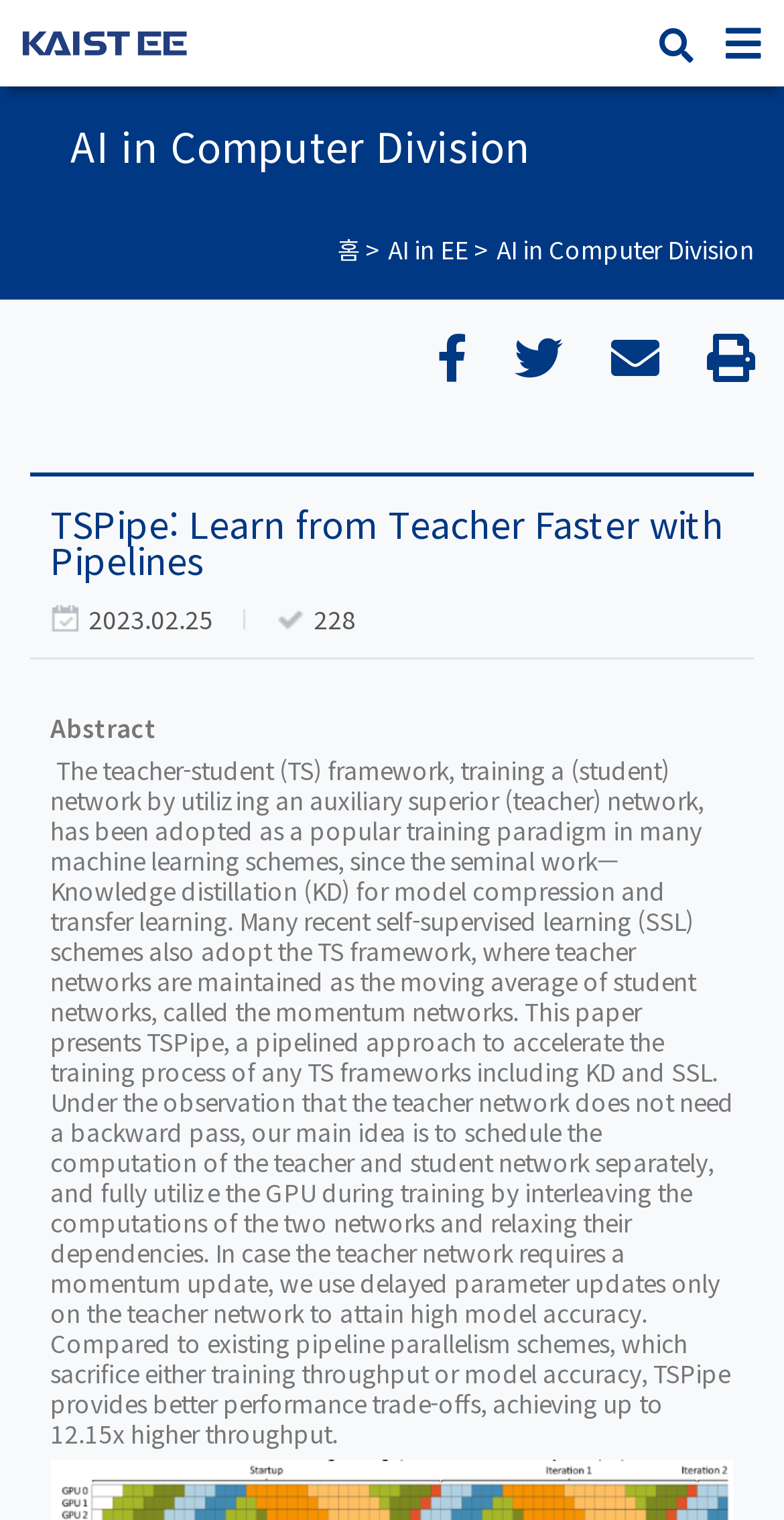Please find and generate the text of the main heading on the webpage.

TSPipe: Learn from Teacher Faster with Pipelines